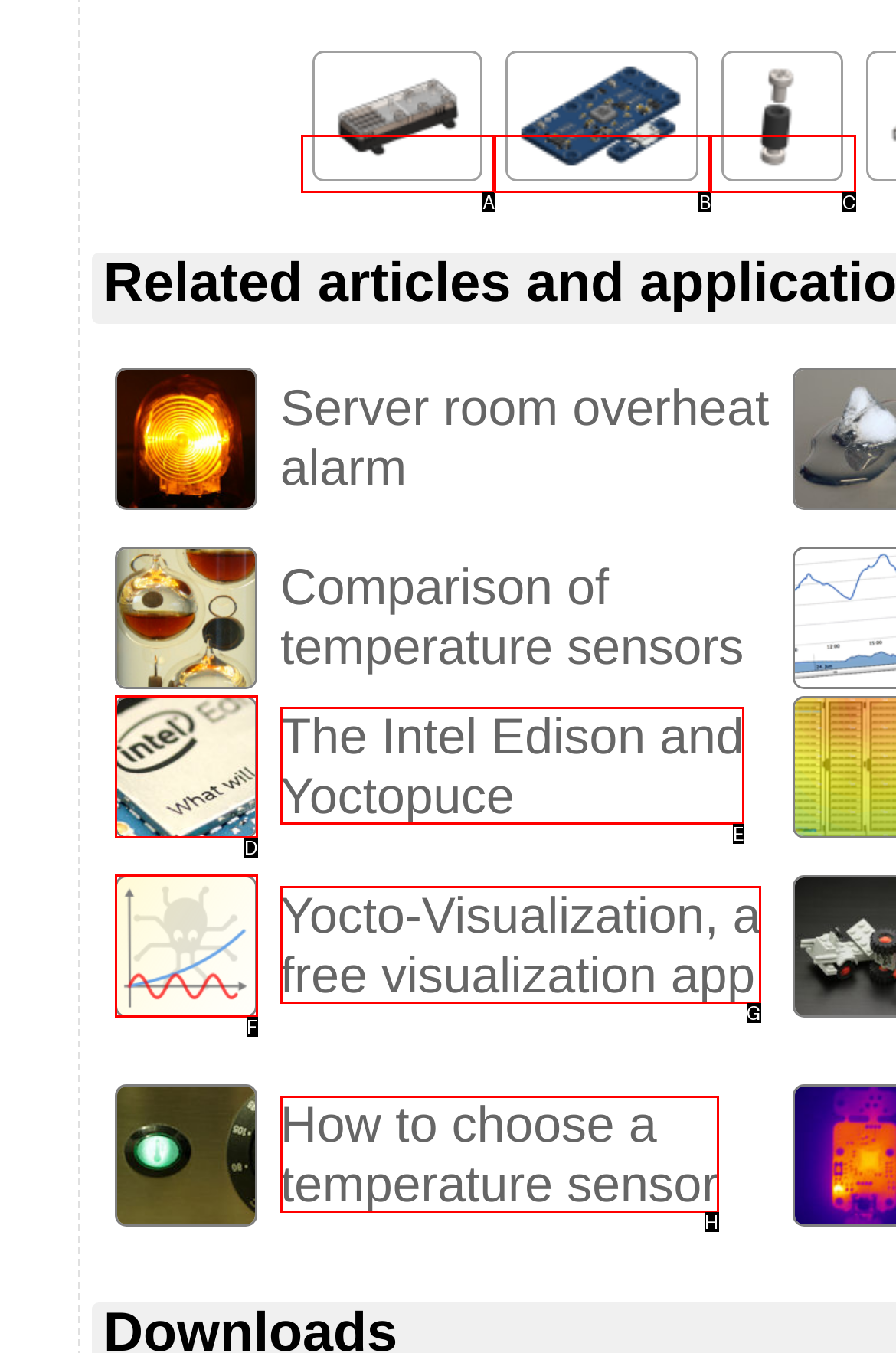Pick the HTML element that should be clicked to execute the task: Read about How to choose a temperature sensor
Respond with the letter corresponding to the correct choice.

H